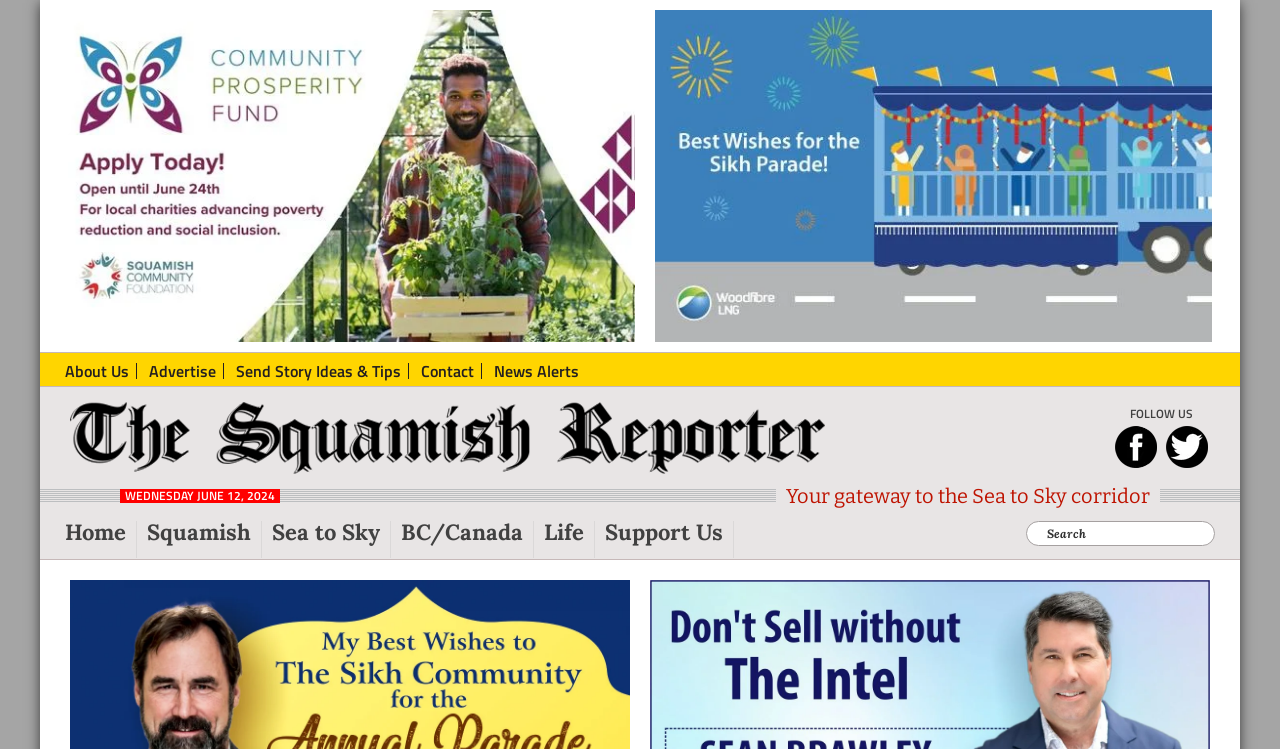Illustrate the webpage thoroughly, mentioning all important details.

The webpage is about The Squamish Reporter, a local news outlet. At the top, there are two advertisements, one on the left and one on the right, with images and links to "Reporter-Ad-CPF-2024.jpg" and "Sikh-parade-2024.jpg", respectively. 

Below the advertisements, there are four "Skip to" links, allowing users to navigate to primary navigation, main content, primary sidebar, and footer. 

On the left side, there is a secondary navigation menu with links to "About Us", "Advertise", "Send Story Ideas & Tips", "Contact", and "News Alerts". 

In the center, there is a logo of The Squamish Reporter, which is also a link. Below the logo, there is a heading "FOLLOW US" with two social media links, each with an image. 

To the right of the logo, there is a section with three lines of text: "Local News from Squamish and Sea to Sky Region", "WEDNESDAY JUNE 12, 2024", and "Your gateway to the Sea to Sky corridor". 

Below this section, there is a main navigation menu with links to "Home", "Squamish", "Sea to Sky", "BC/Canada", "Life", and "Support Us". There is also a search bar with a "Search" button. 

At the bottom, there are two images with links to "Jordan-Sturdy.jpg" and "SEAN-BRAWLEY-FINAL.jpg", respectively.